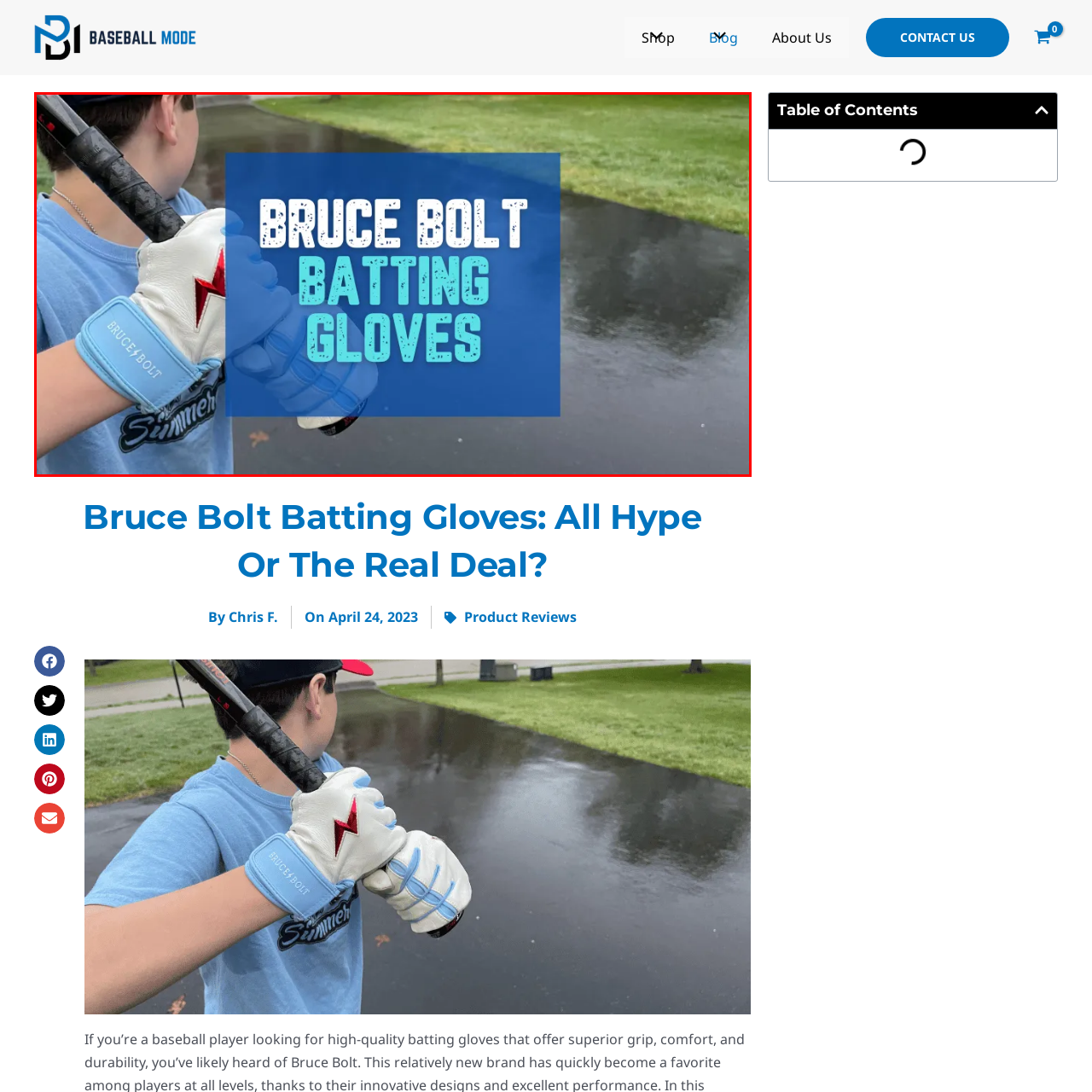Focus on the image enclosed by the red outline and give a short answer: What is the brand name of the batting gloves?

Bruce Bolt